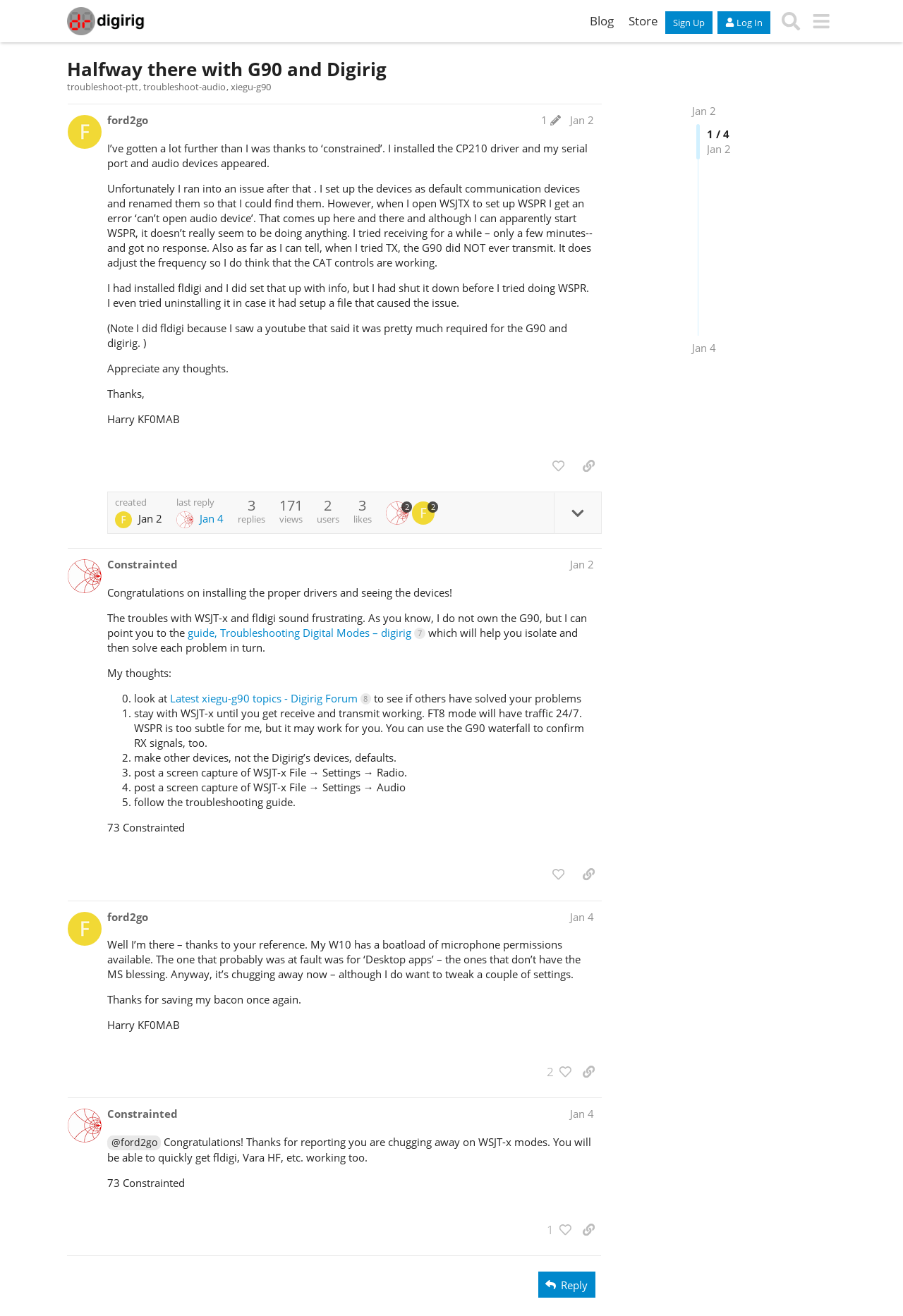Describe all the visual and textual components of the webpage comprehensively.

This webpage is a forum discussion thread on the Digirig Forum, specifically about a user's experience with a G90 device and Digirig. At the top of the page, there is a header section with links to the forum's main page, blog, store, and a search button. Below this, there is a heading that displays the title of the thread, "Halfway there with G90 and Digirig".

The main content of the page is divided into two posts. The first post, by user "ford2go", describes their experience with installing the CP210 driver and encountering issues with WSJTX and fldigi. The post includes several paragraphs of text detailing their problems and a request for help.

Below the first post, there are several buttons and links, including a "like this post" button, a "copy a link to this post to clipboard" button, and a link to the user's profile. There is also a section displaying the post's creation date and time, as well as the number of replies, views, and likes.

The second post, by user "Constrainted", is a response to the first post. It congratulates the user on installing the proper drivers and offers suggestions for troubleshooting the issues with WSJTX and fldigi. The post includes several paragraphs of text and a link to a guide on troubleshooting digital modes.

Throughout the page, there are several links to other topics on the forum, as well as buttons and images. The overall layout is clean and easy to navigate, with clear headings and concise text.